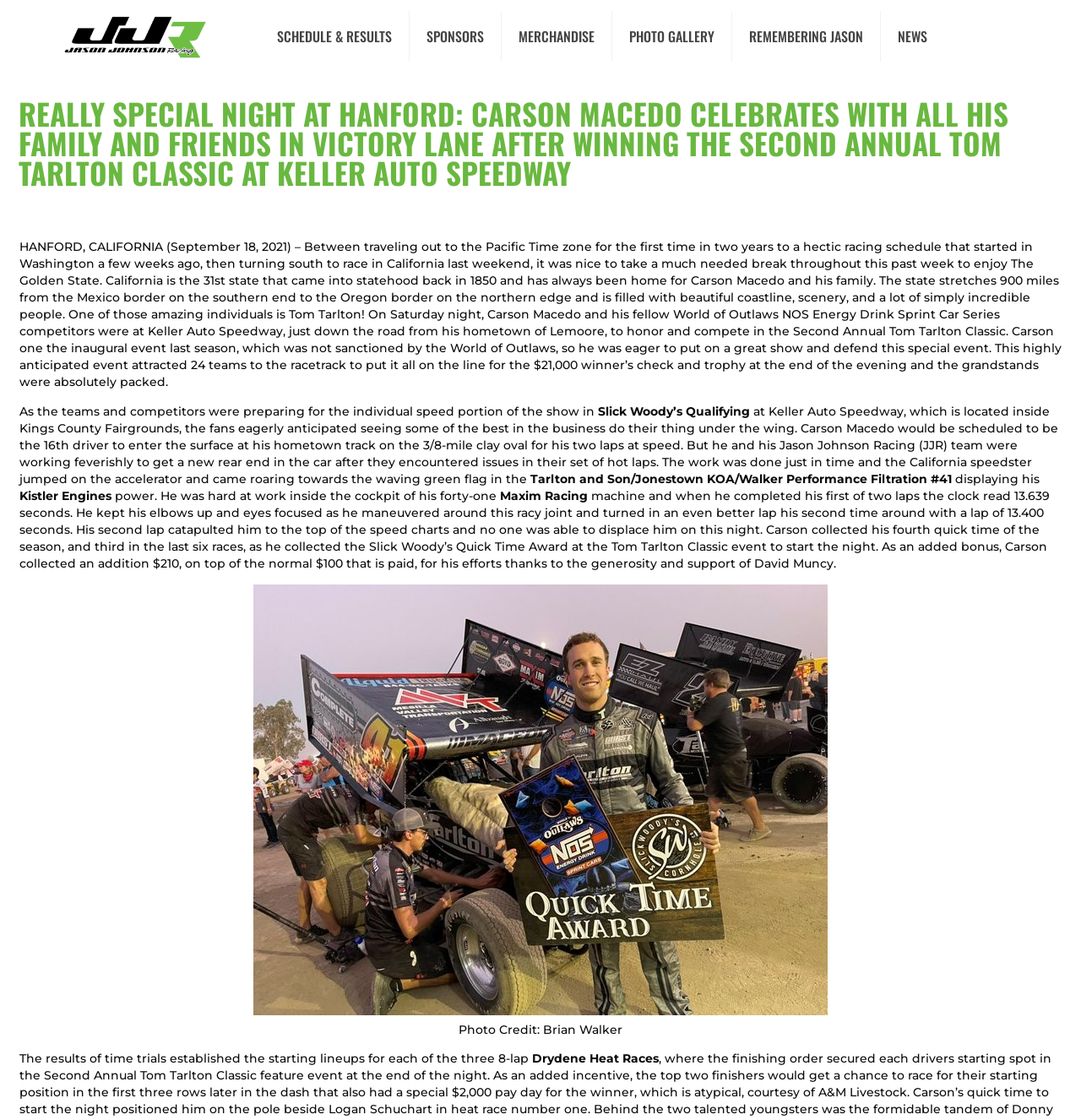Generate a thorough explanation of the webpage's elements.

The webpage is about Jason Johnson Racing, specifically highlighting a recent racing event, the Second Annual Tom Tarlton Classic at Keller Auto Speedway. At the top of the page, there are six links: JJR_22, SCHEDULE & RESULTS, SPONSORS, MERCHANDISE, PHOTO GALLERY, and REMEMBERING JASON, aligned horizontally across the page.

Below these links, there is a large header section that takes up most of the page's width. The header contains a title, "REALLY SPECIAL NIGHT AT HANFORD: CARSON MACEDO CELEBRATES WITH ALL HIS FAMILY AND FRIENDS IN VICTORY LANE AFTER WINNING THE SECOND ANNUAL TOM TARLTON CLASSIC AT KELLER AUTO SPEEDWAY", which is followed by a long article about the racing event.

The article is divided into several paragraphs, with a few images and captions scattered throughout. The text describes Carson Macedo's experience at the Tom Tarlton Classic, including his preparation, qualifying, and eventual win. The article also mentions the event's history, the track's location, and the prize money.

There is one image on the page, located near the middle, with a caption "Photo Credit: Brian Walker". The image is likely a photo from the racing event.

Overall, the webpage is focused on sharing the story of Carson Macedo's win at the Tom Tarlton Classic, with a mix of text and images to engage the reader.